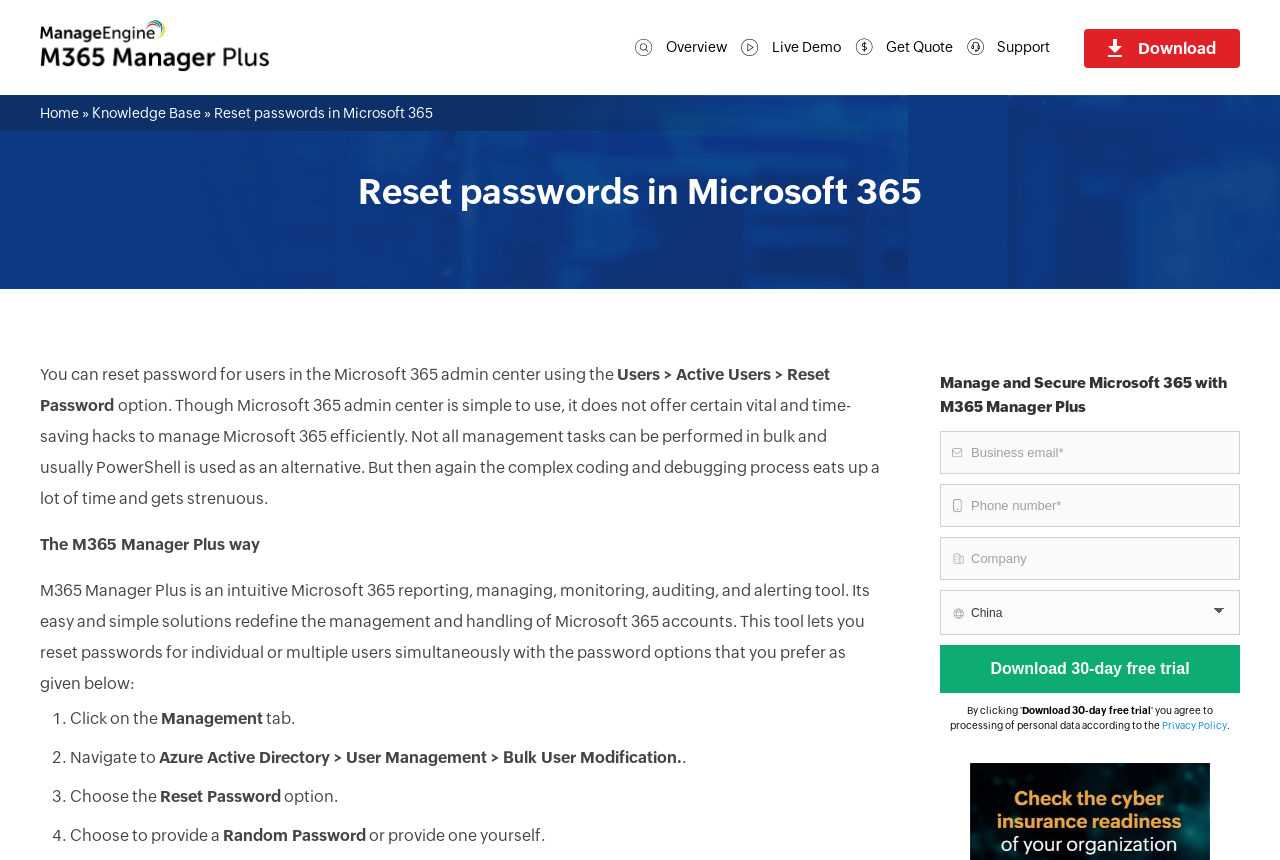Find the primary header on the webpage and provide its text.

Reset passwords in Microsoft 365